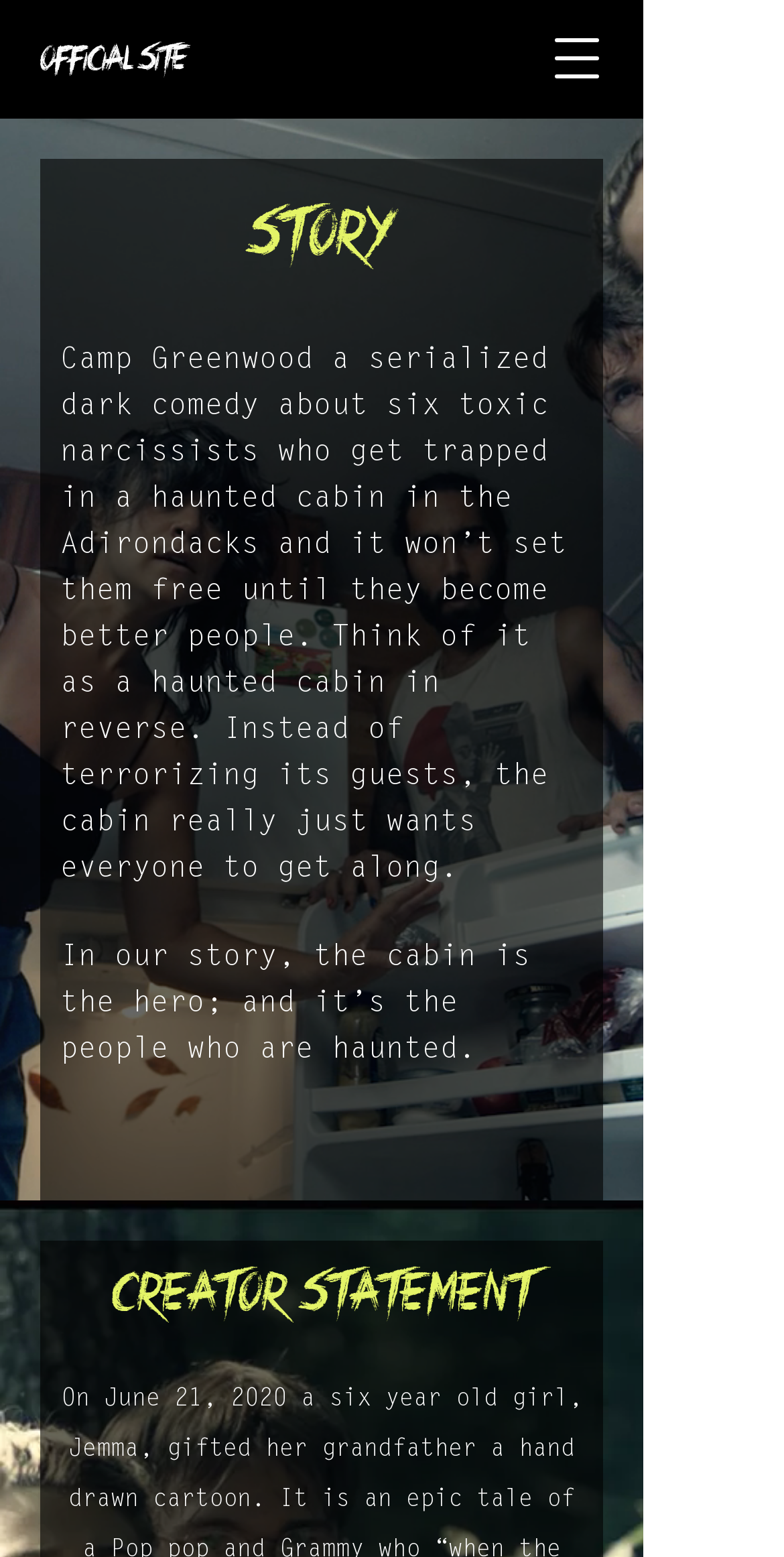How many narcissists are trapped in the cabin?
Respond to the question with a well-detailed and thorough answer.

The description mentions that the cabin traps 'six toxic narcissists', indicating that there are six individuals trapped in the cabin.